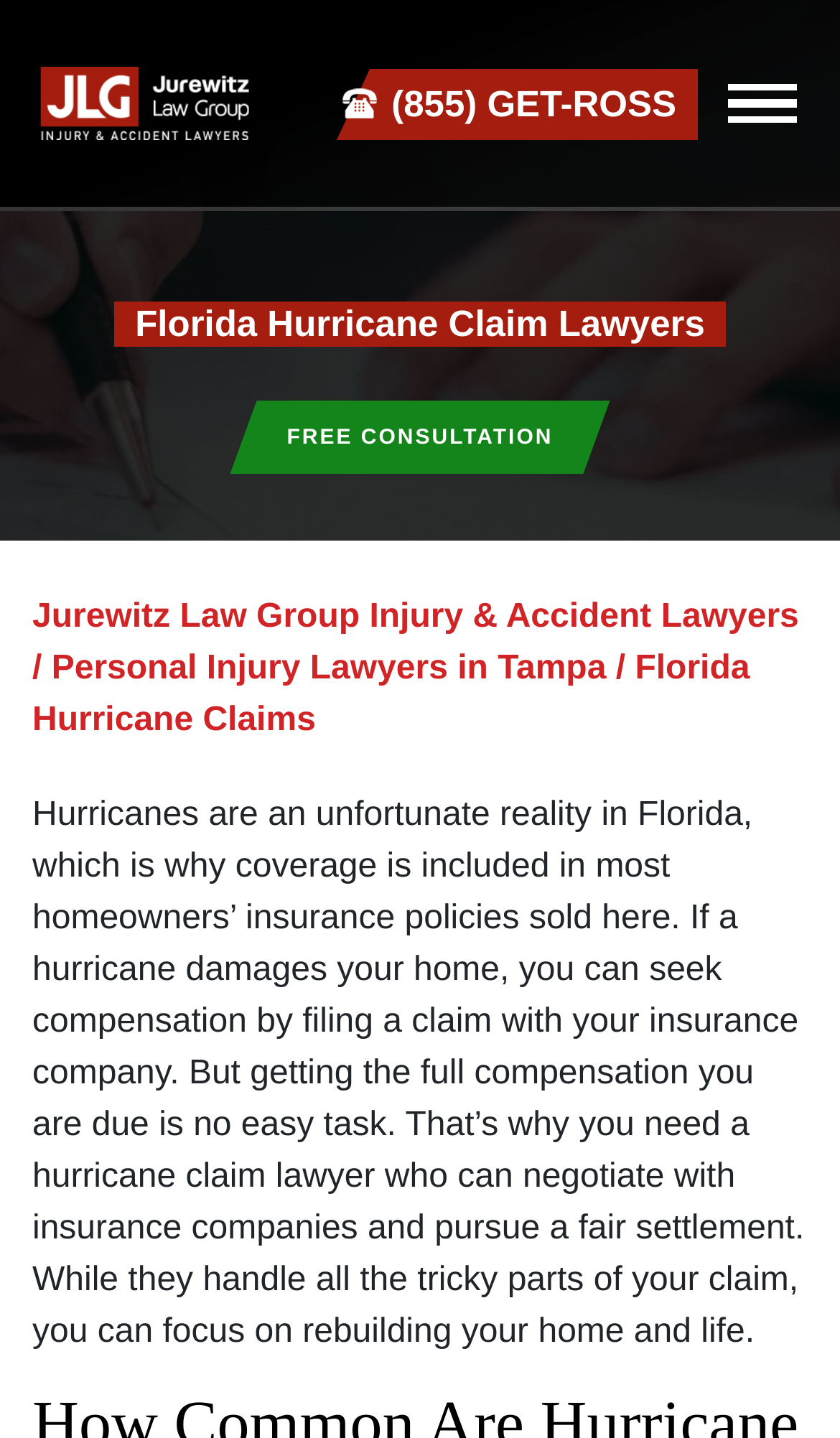What is the purpose of a hurricane claim lawyer?
Based on the visual details in the image, please answer the question thoroughly.

I found this information by reading the paragraph of text that explains the role of a hurricane claim lawyer, which states that they 'negotiate with insurance companies and pursue a fair settlement'.